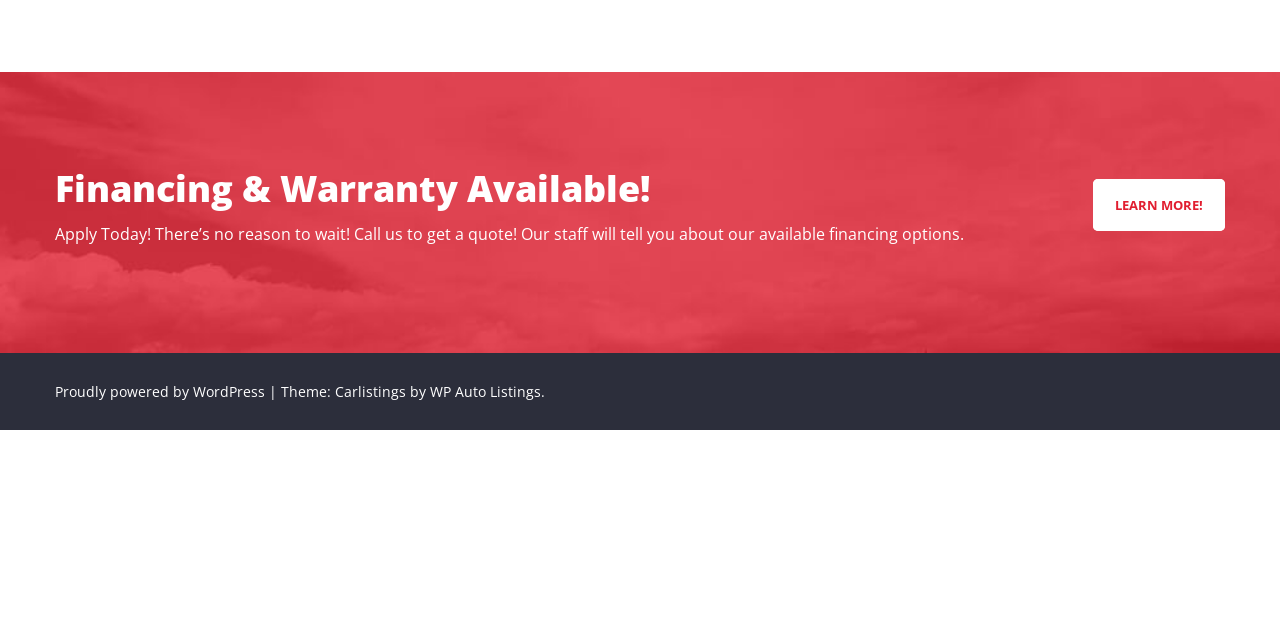Using the provided element description: "WP Auto Listings", determine the bounding box coordinates of the corresponding UI element in the screenshot.

[0.336, 0.596, 0.423, 0.626]